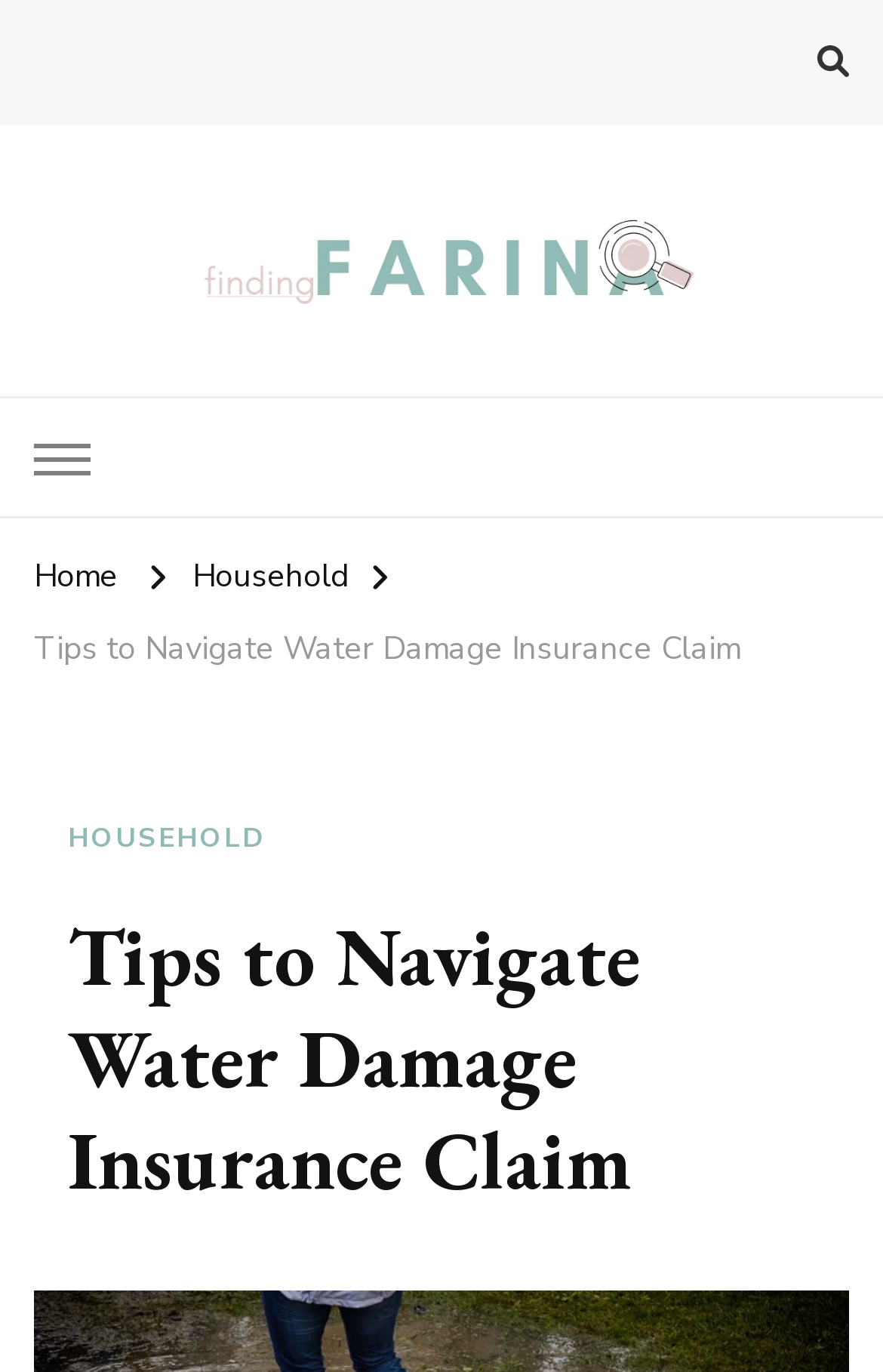Kindly respond to the following question with a single word or a brief phrase: 
What is the topic of the main article?

Water Damage Insurance Claim